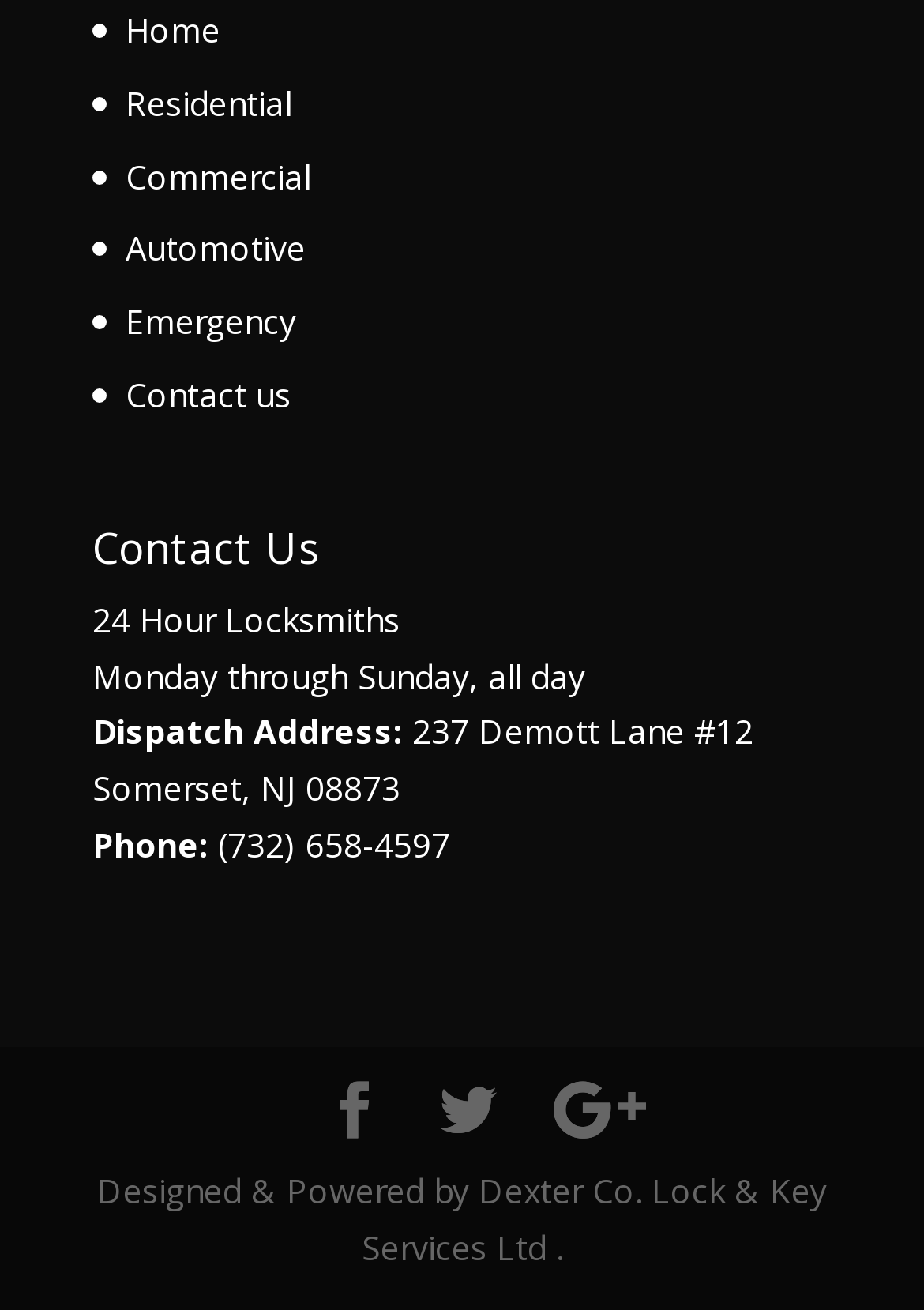Please give the bounding box coordinates of the area that should be clicked to fulfill the following instruction: "Click on the Twitter link". The coordinates should be in the format of four float numbers from 0 to 1, i.e., [left, top, right, bottom].

[0.476, 0.826, 0.537, 0.871]